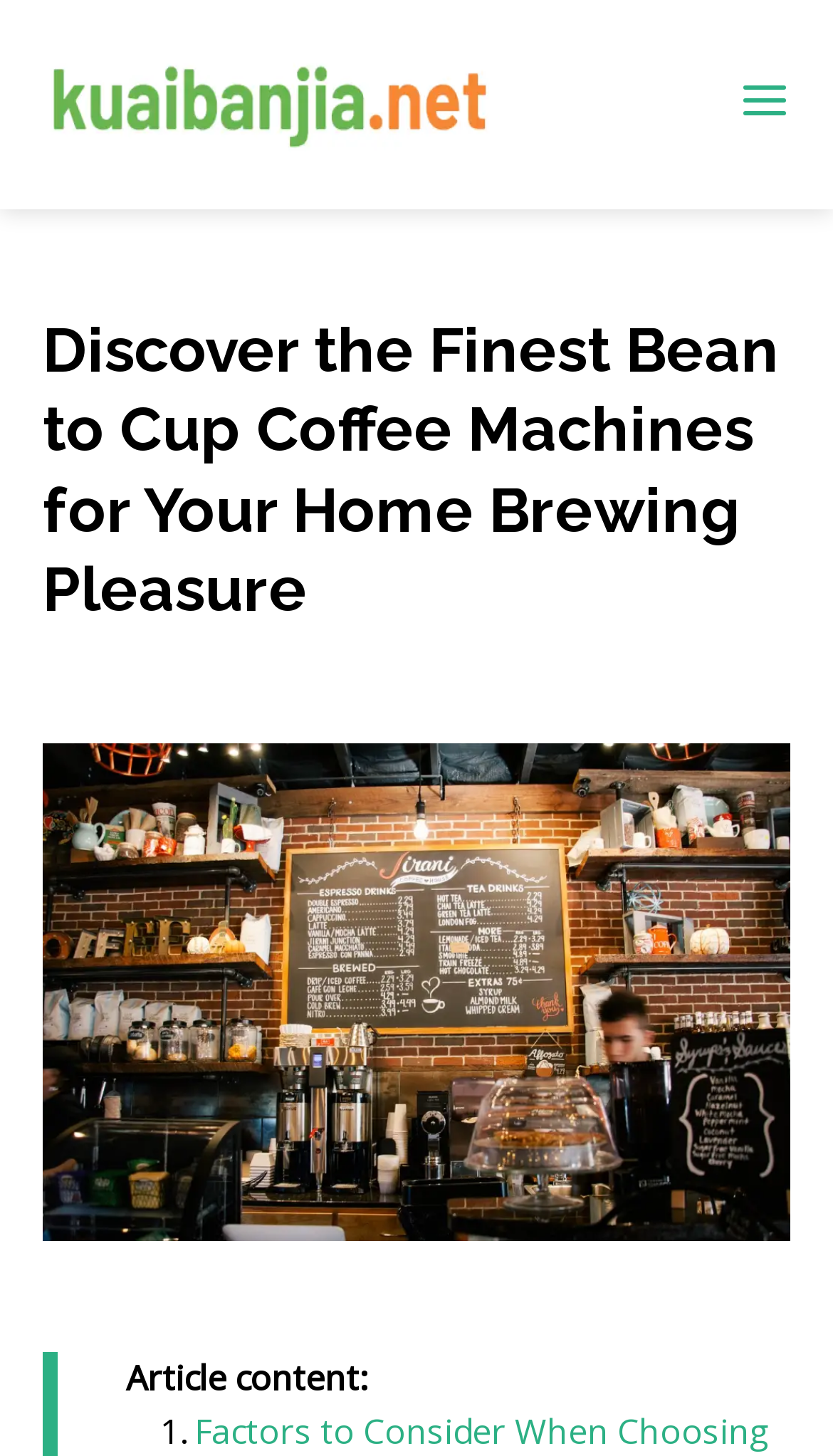How many sections are there in the webpage?
Based on the image, provide a one-word or brief-phrase response.

2